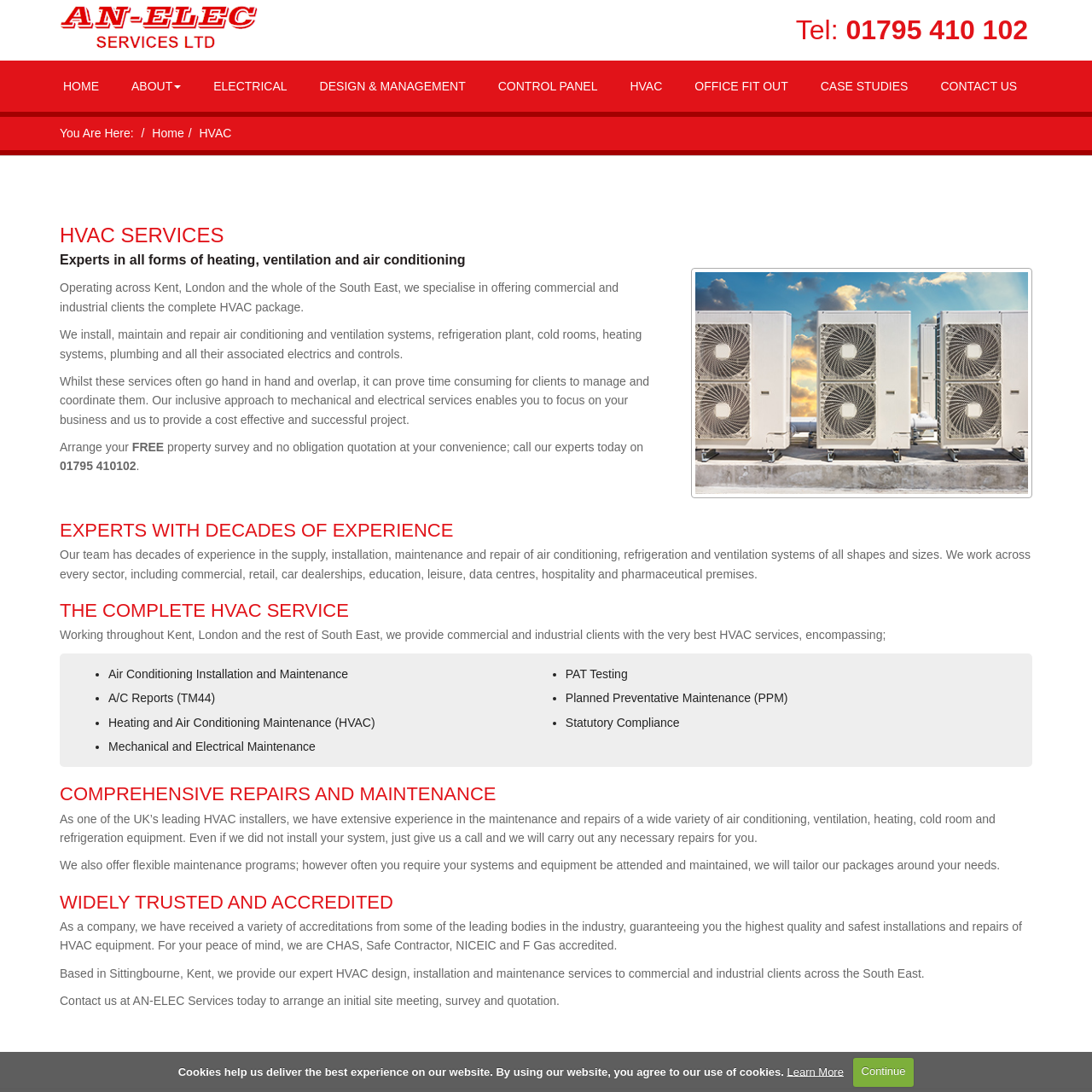What is the phone number to contact An-Elec?
Deliver a detailed and extensive answer to the question.

The phone number to contact An-Elec is mentioned on the webpage as 01795 410102, which is also the number to arrange a free property survey and no-obligation quotation.